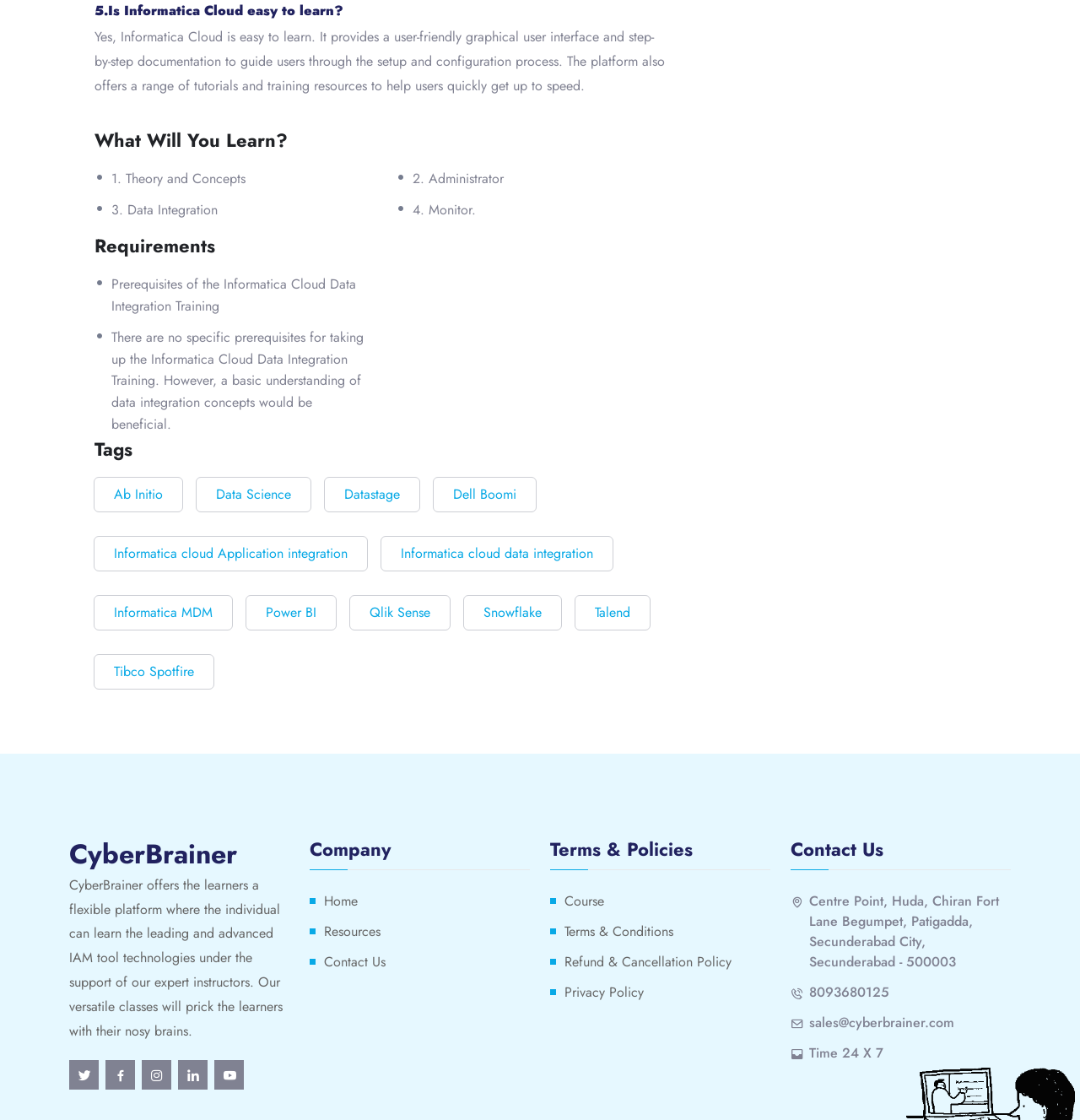Please specify the bounding box coordinates for the clickable region that will help you carry out the instruction: "Click on the 'Home' link".

[0.3, 0.796, 0.331, 0.814]